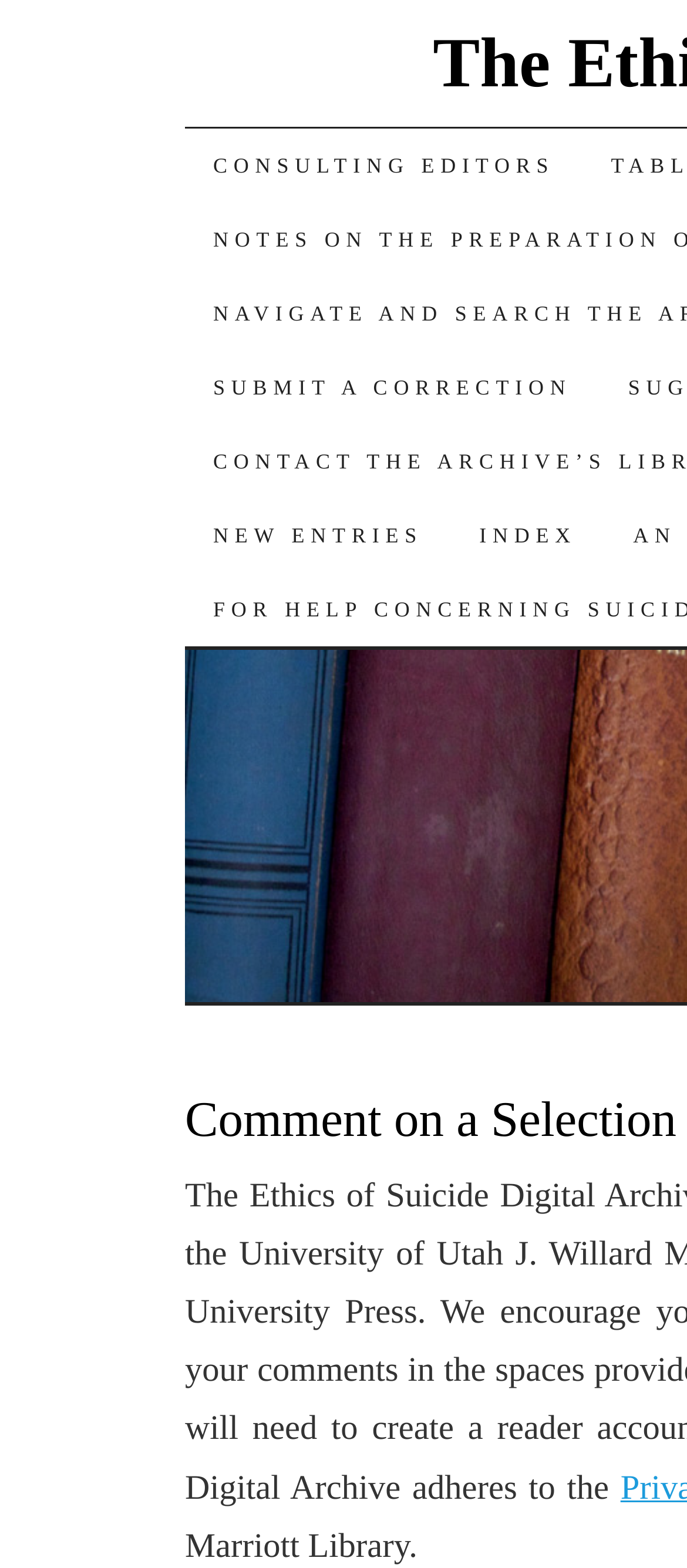Identify the bounding box coordinates for the UI element described by the following text: "Submit a Correction". Provide the coordinates as four float numbers between 0 and 1, in the format [left, top, right, bottom].

[0.269, 0.224, 0.873, 0.271]